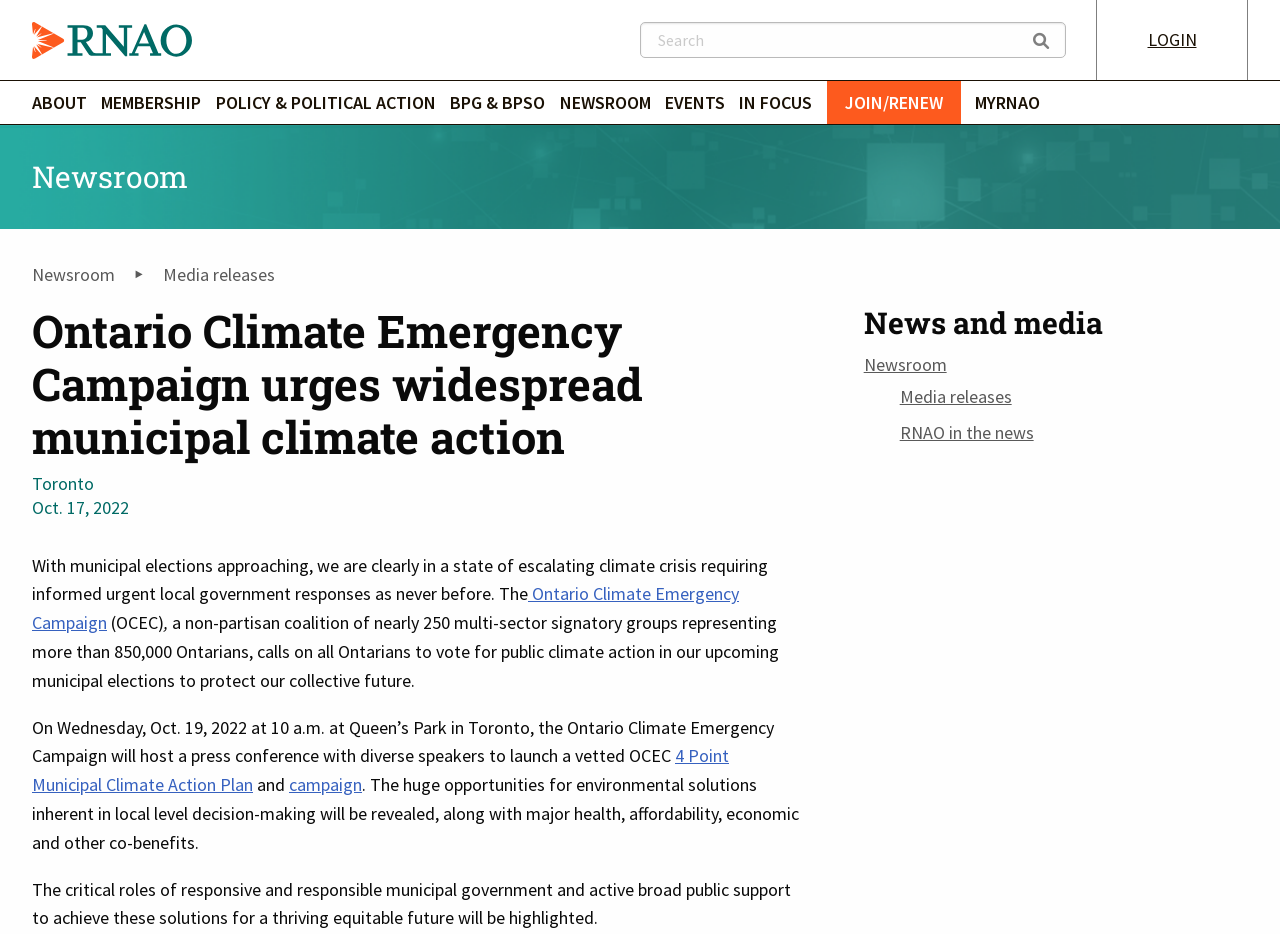Provide the bounding box coordinates, formatted as (top-left x, top-left y, bottom-right x, bottom-right y), with all values being floating point numbers between 0 and 1. Identify the bounding box of the UI element that matches the description: Policy & political action

[0.169, 0.087, 0.352, 0.133]